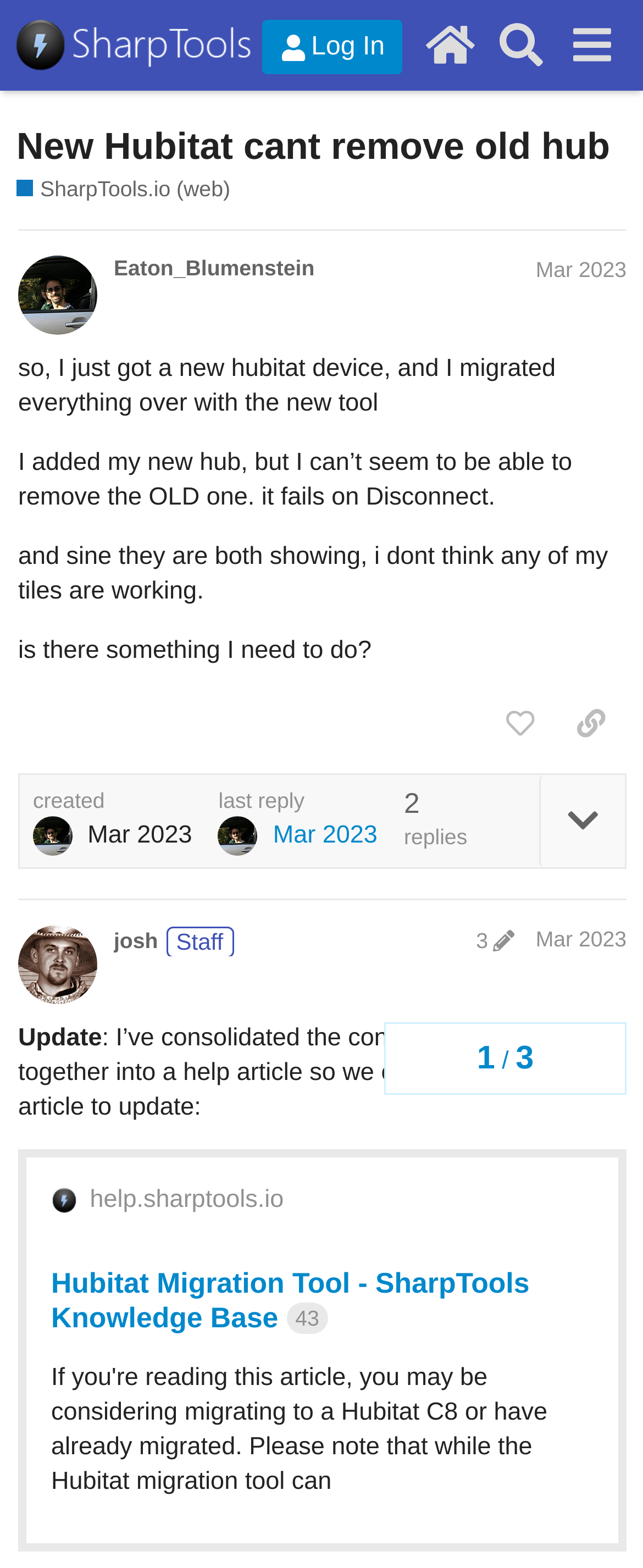What is the topic of the discussion?
Give a comprehensive and detailed explanation for the question.

The topic of the discussion can be inferred from the content of the post, which mentions a new Hubitat device and migration tool. The topic is further confirmed by the link to the 'Hubitat Migration Tool - SharpTools Knowledge Base' article.